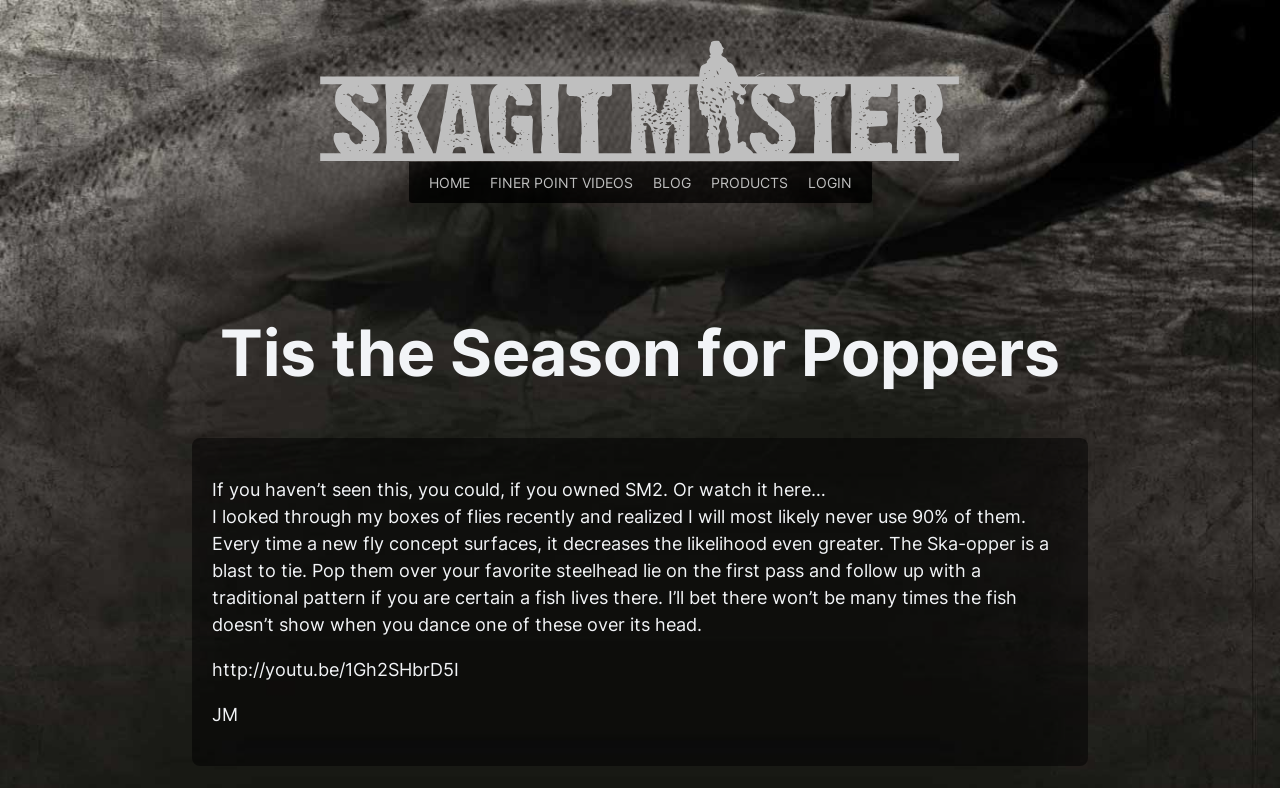Determine the main heading of the webpage and generate its text.

Tis the Season for Poppers